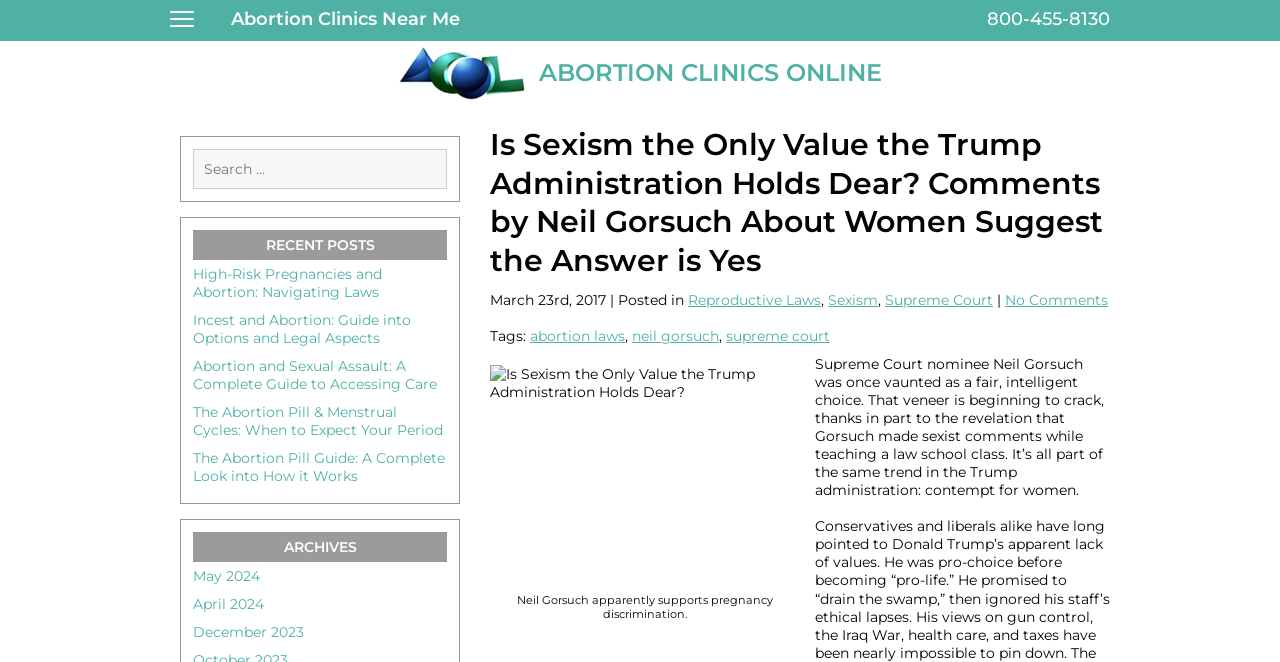What is the name of the Supreme Court nominee mentioned in the article?
Refer to the image and give a detailed response to the question.

The article mentions Supreme Court nominee Neil Gorsuch, who apparently made sexist comments while teaching a law school class.